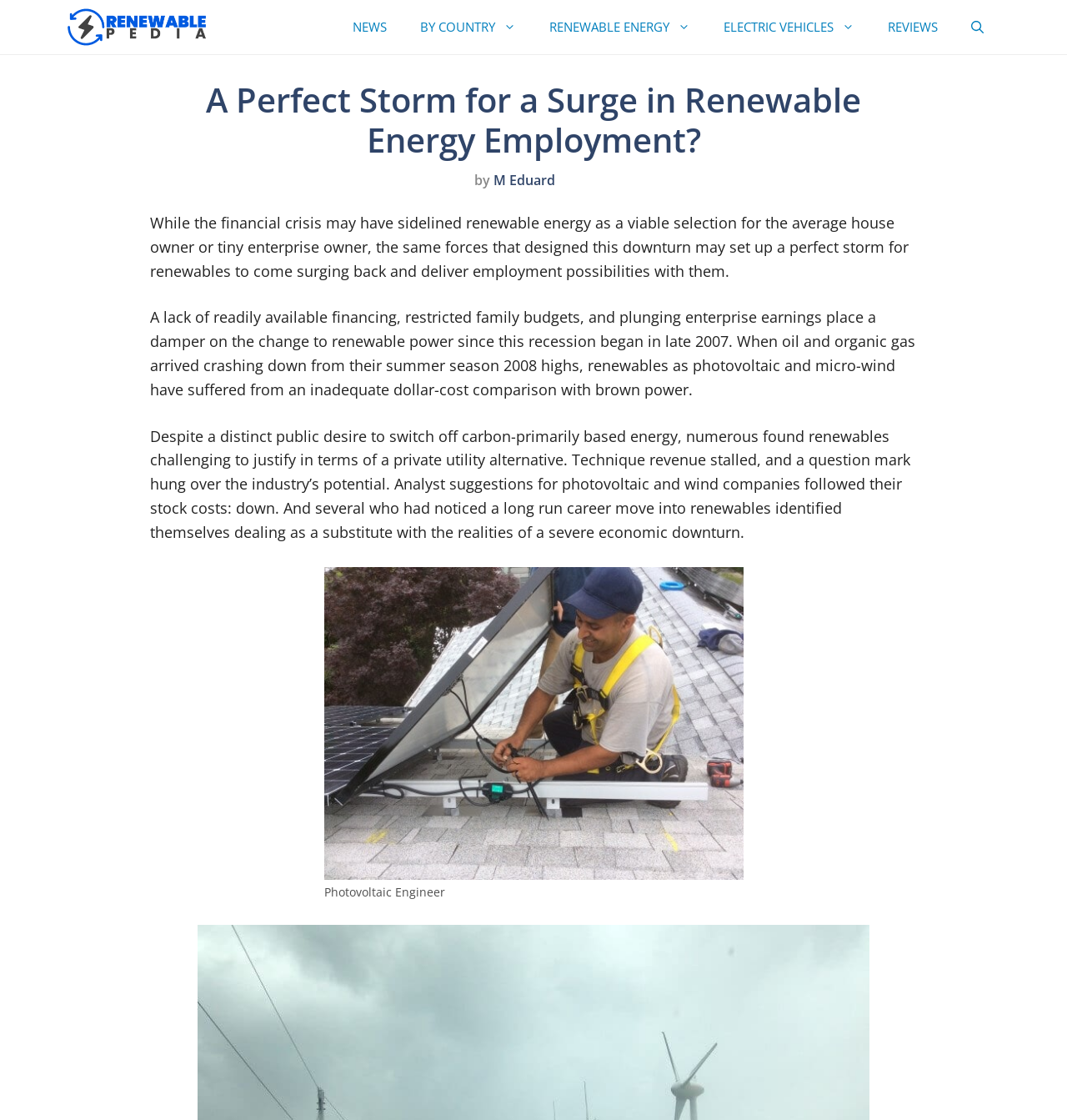Using the webpage screenshot and the element description ELECTRIC VEHICLES, determine the bounding box coordinates. Specify the coordinates in the format (top-left x, top-left y, bottom-right x, bottom-right y) with values ranging from 0 to 1.

[0.662, 0.0, 0.816, 0.048]